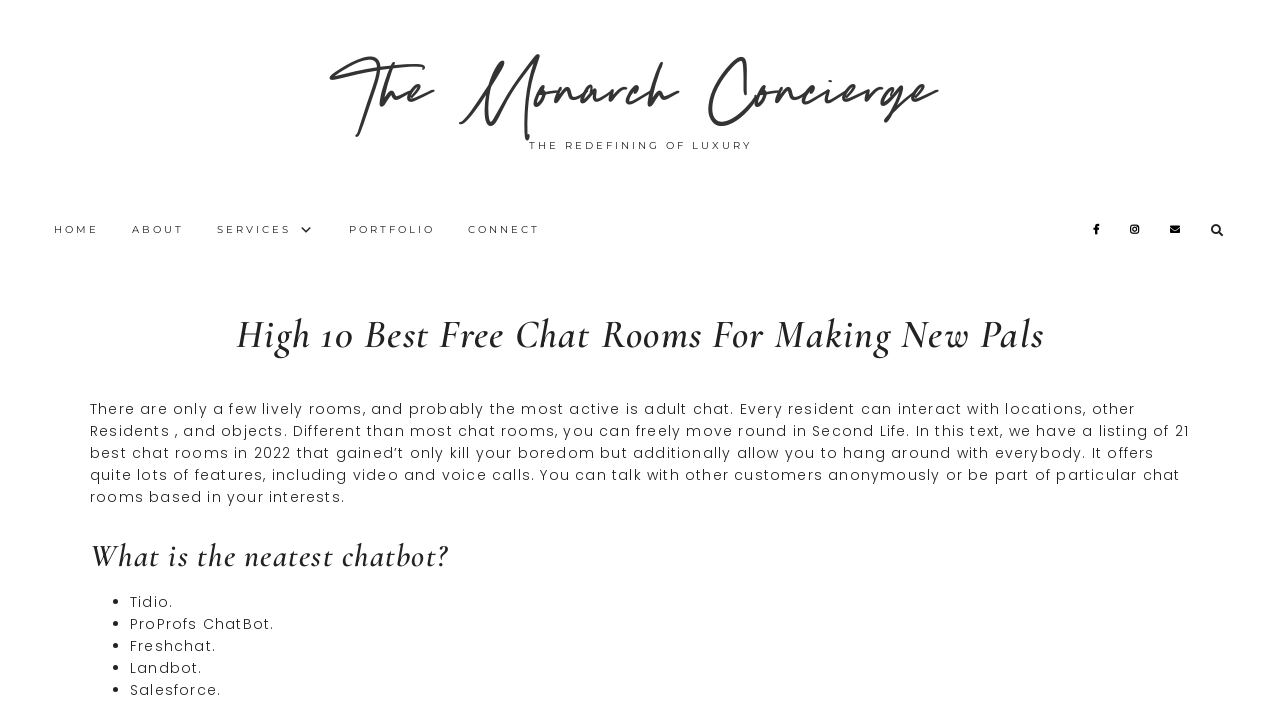Specify the bounding box coordinates (top-left x, top-left y, bottom-right x, bottom-right y) of the UI element in the screenshot that matches this description: About

[0.092, 0.287, 0.155, 0.365]